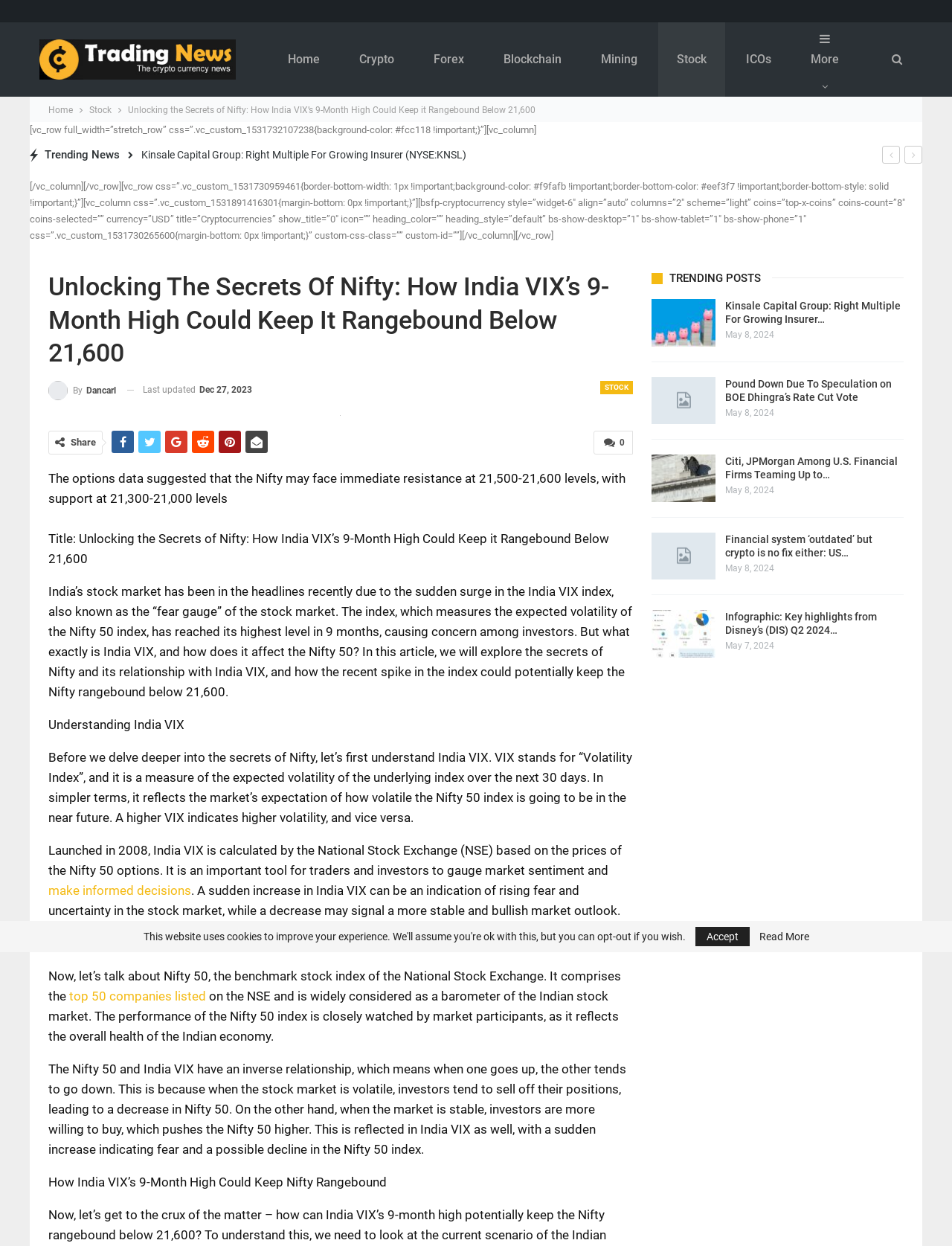Please locate and retrieve the main header text of the webpage.

Unlocking The Secrets Of Nifty: How India VIX’s 9-Month High Could Keep It Rangebound Below 21,600